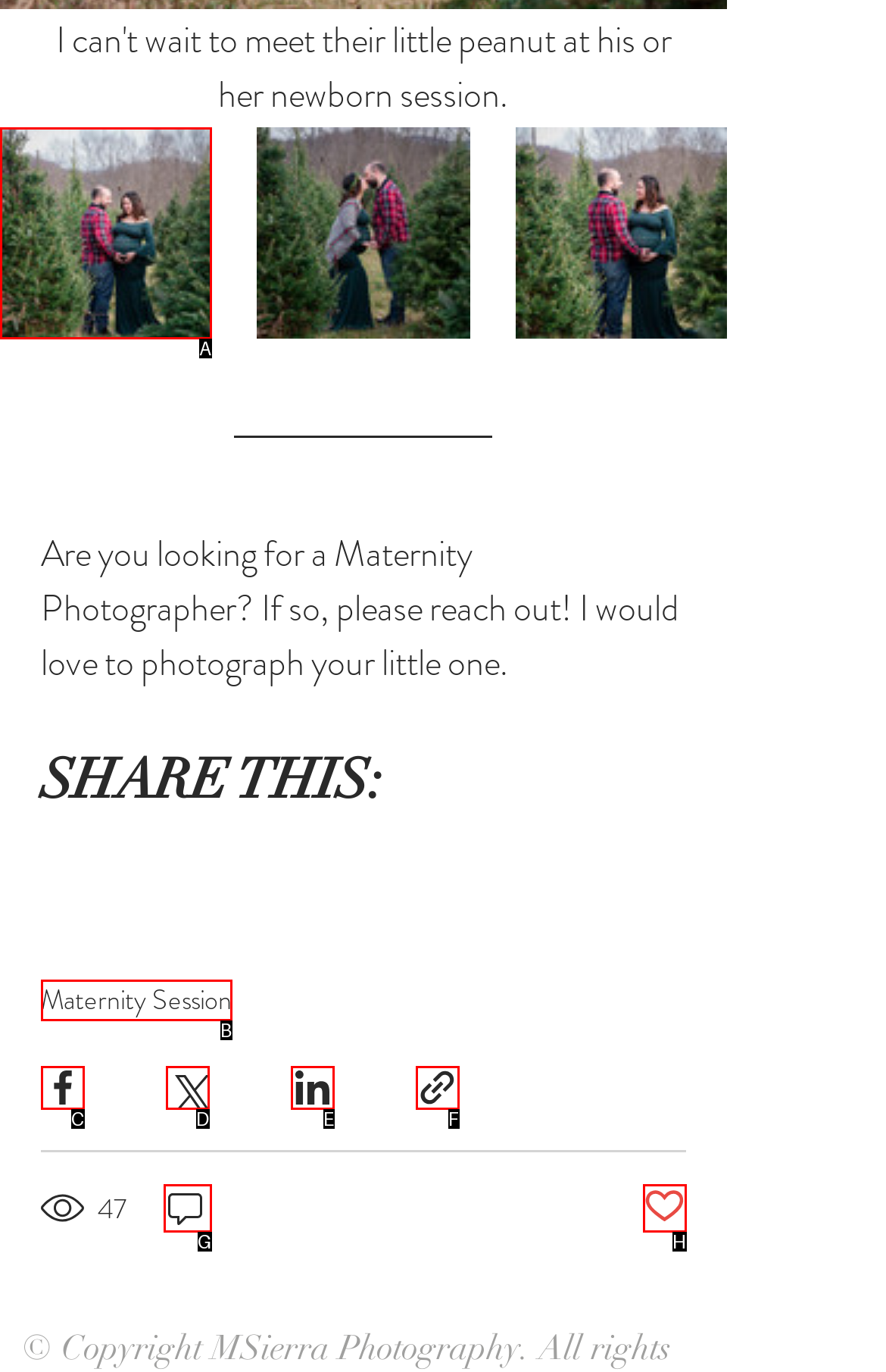Given the description: parent_node: Search name="s", select the HTML element that matches it best. Reply with the letter of the chosen option directly.

None